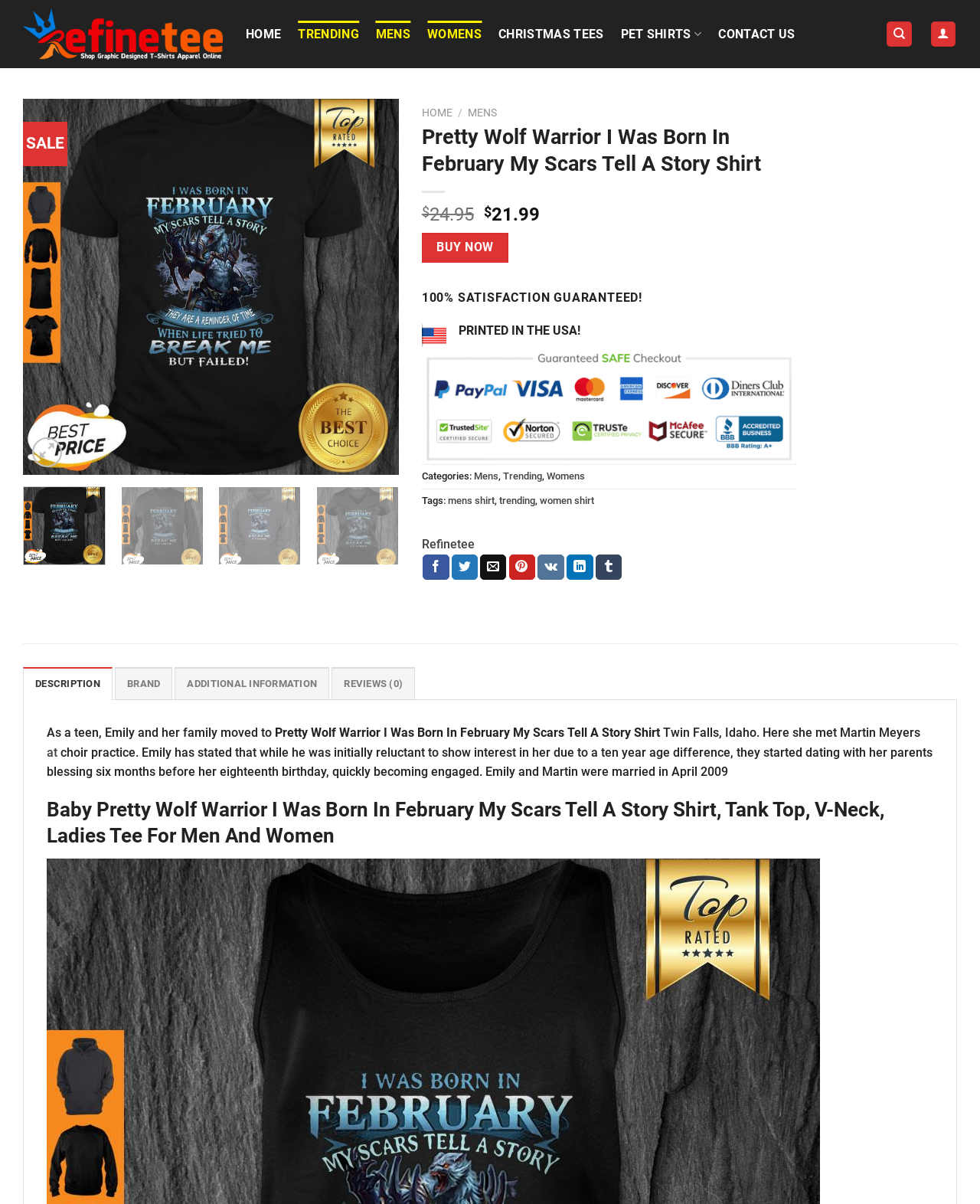What is the price of the shirt?
Please provide a detailed answer to the question.

I found the answer by looking at the text next to the dollar sign, which indicates the price of the shirt.